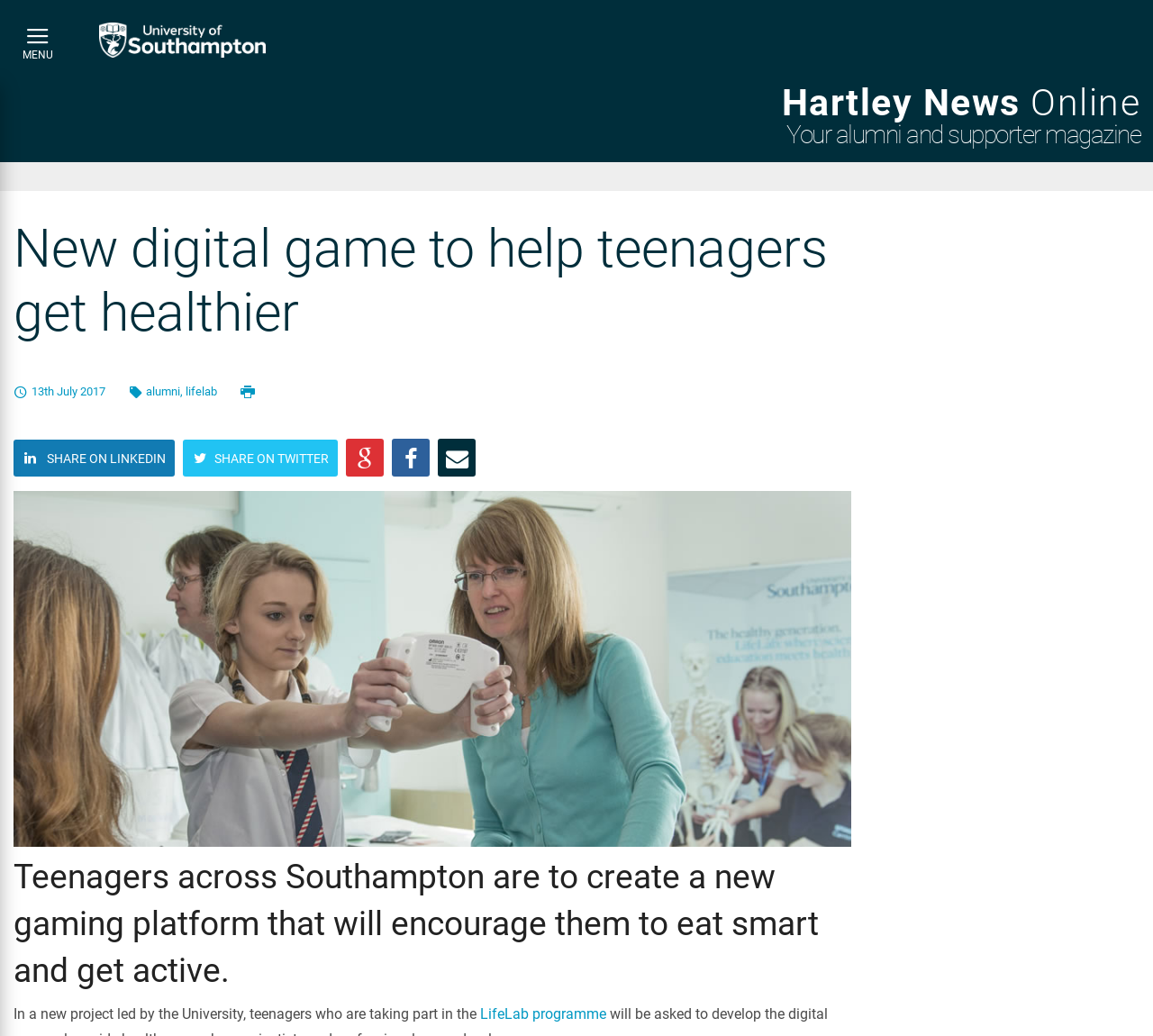What is the purpose of the new gaming platform?
Give a detailed and exhaustive answer to the question.

I found the purpose of the new gaming platform by reading the text content of the heading element with the text 'Teenagers across Southampton are to create a new gaming platform that will encourage them to eat smart and get active'.